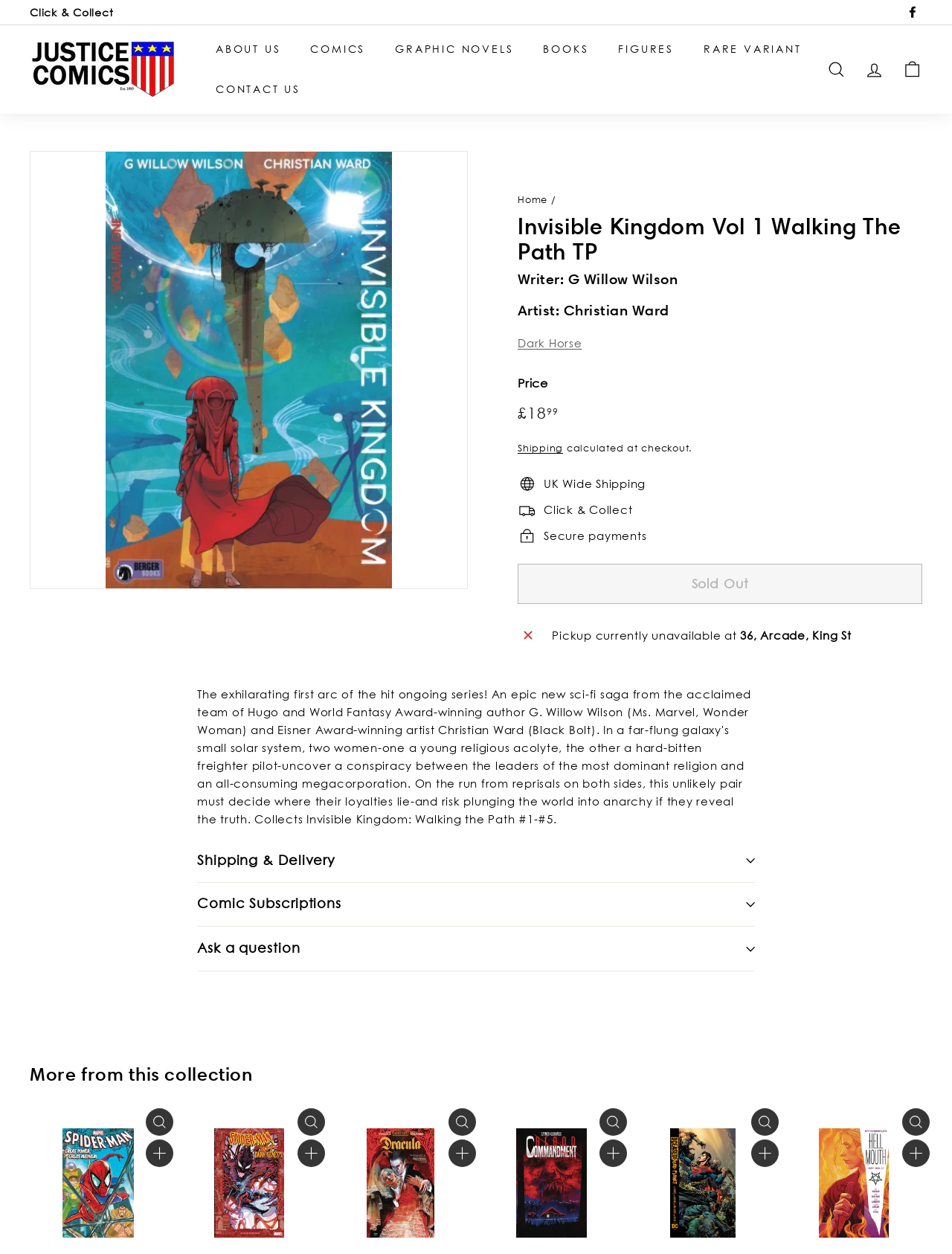Create a detailed description of the webpage's content and layout.

This webpage is about a comic book titled "Invisible Kingdom Vol 1 Walking The Path TP" from Justice Comics. At the top left corner, there is a link to skip to the content. Below it, there is a button to pause a slideshow and a generic element labeled "Click & Collect". On the top right corner, there is a link to Facebook.

The main content of the page is divided into two sections. On the left side, there is a navigation menu with links to different categories such as "ABOUT US", "COMICS", "GRAPHIC NOVELS", "BOOKS", "FIGURES", and "RARE VARIANT". Below the menu, there is a link to "CONTACT US" and a search bar.

On the right side, there is a large image of the comic book cover, with a button to zoom in on the image. Below the image, there is a breadcrumb navigation showing the current location as "Home > Invisible Kingdom Vol 1 Walking The Path TP". The title of the comic book is displayed in a large font, followed by information about the writer, artist, and publisher.

The page also displays the price of the comic book, which is £18.99, and information about shipping, including a note that the shipping cost will be calculated at checkout. There are also links to learn more about shipping and delivery, as well as a button to ask a question.

Further down the page, there are several buttons to add the comic book to the cart or to perform a quick shop. There are also several static text elements displaying information about the comic book, including a note that pickup is currently unavailable at a specific location.

At the bottom of the page, there is a section titled "More from this collection" with several buttons to quick shop or add to cart.